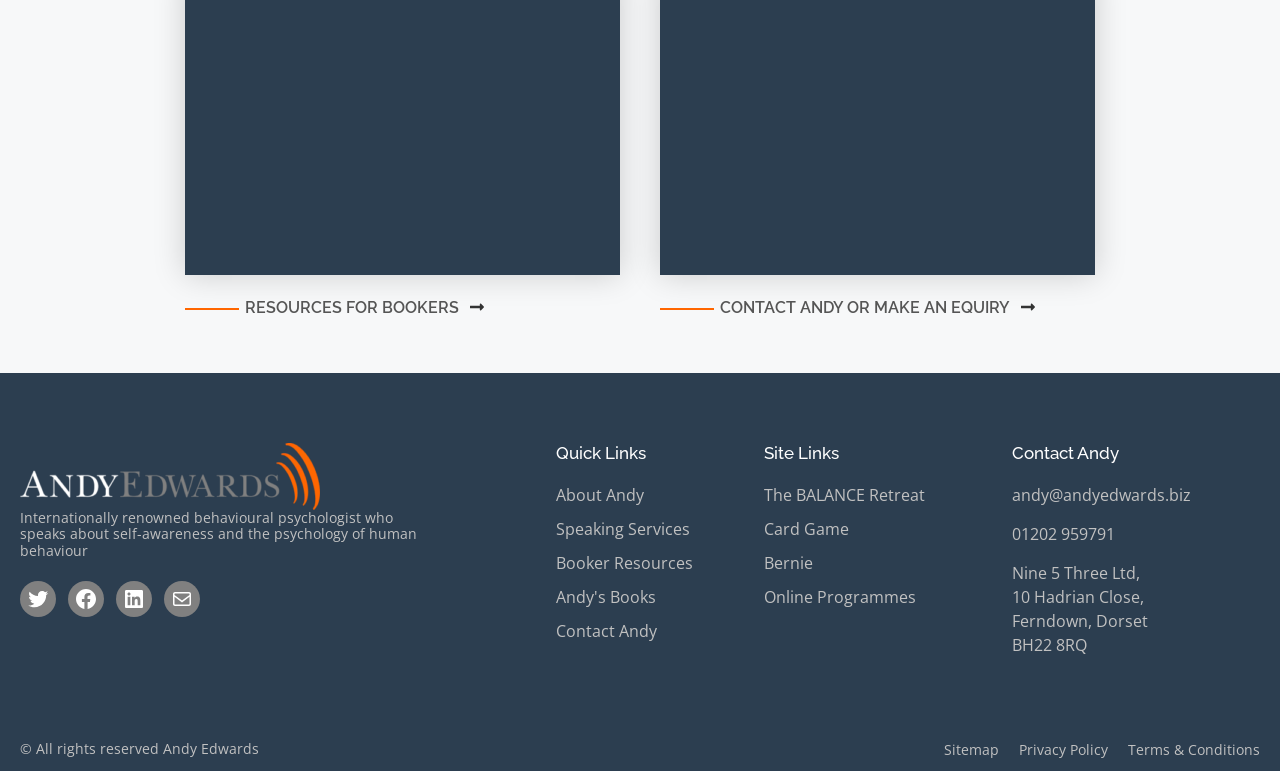Determine the bounding box coordinates for the HTML element mentioned in the following description: "andy@andyedwards.biz". The coordinates should be a list of four floats ranging from 0 to 1, represented as [left, top, right, bottom].

[0.791, 0.628, 0.93, 0.656]